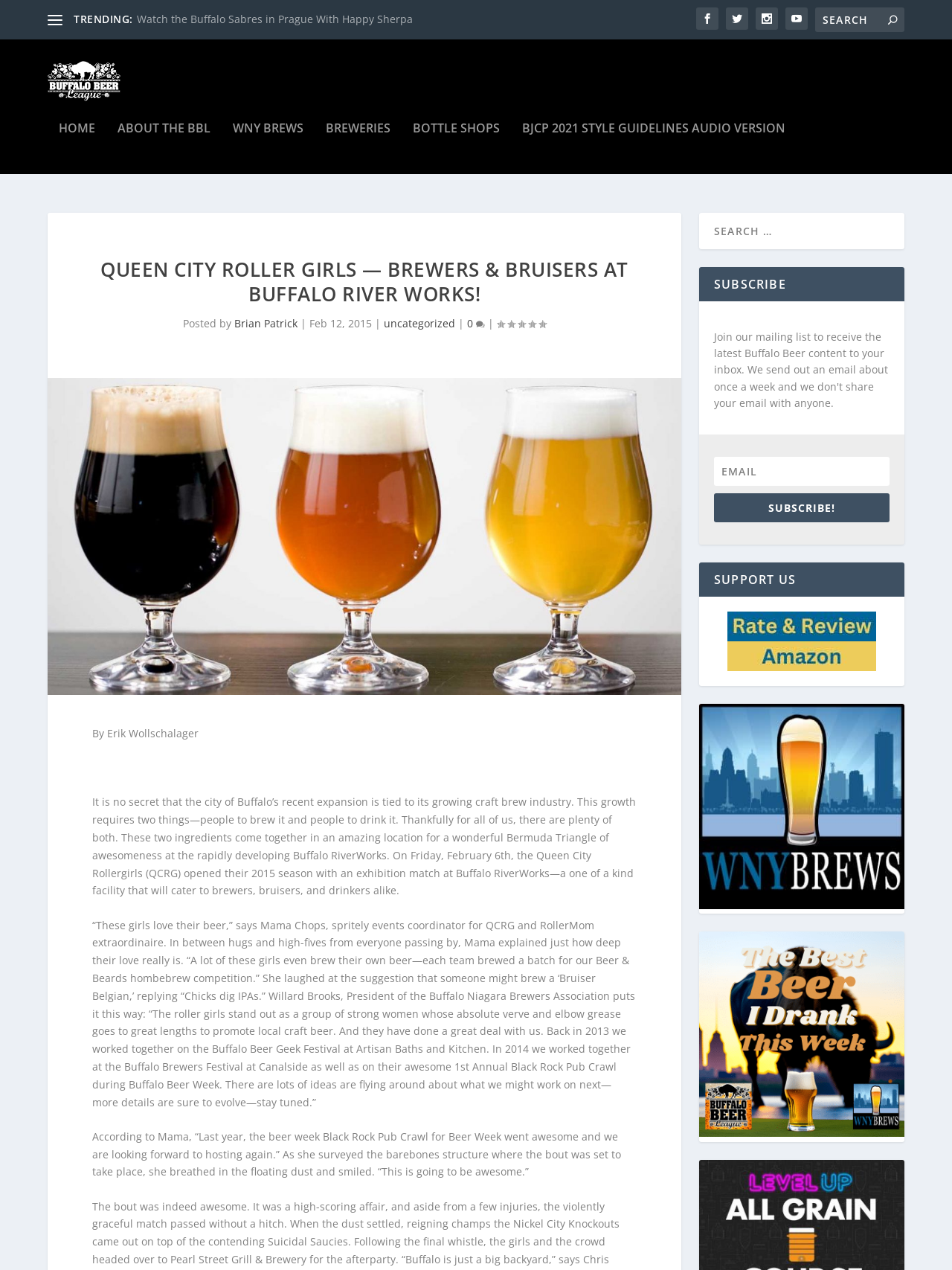Explain the webpage's layout and main content in detail.

The webpage appears to be a blog post about the Queen City Roller Girls and their connection to the craft brew industry in Buffalo. At the top of the page, there is a navigation menu with links to "HOME", "ABOUT THE BBL", "WNY BREWS", "BREWERIES", "BOTTLE SHOPS", and "BJCP 2021 STYLE GUIDELINES AUDIO VERSION". Below this menu, there is a heading that reads "QUEEN CITY ROLLER GIRLS — BREWERS & BRUISERS AT BUFFALO RIVER WORKS!".

To the left of the heading, there is an image of the Buffalo Beer League logo. Below the heading, there is a section with the author's name, "By Erik Wollschalager", and the date "Feb 12, 2015". There are also links to "uncategorized" and a comment count.

The main content of the page is a long article about the Queen City Roller Girls and their involvement with the craft brew industry. The article is divided into several paragraphs and includes quotes from Mama Chops, the events coordinator for the Queen City Roller Girls, and Willard Brooks, the President of the Buffalo Niagara Brewers Association.

To the right of the article, there is a sidebar with several sections. At the top, there is a search bar. Below this, there are links to social media platforms, a section to subscribe to a newsletter, and a section to support the website. There are also two images, one of the WNY Brews logo and another of the Last Beer I Drank This Week Podcast logo.

At the very top of the page, there is a link to "TRENDING:" and several social media links. There is also a search bar at the top right corner of the page.